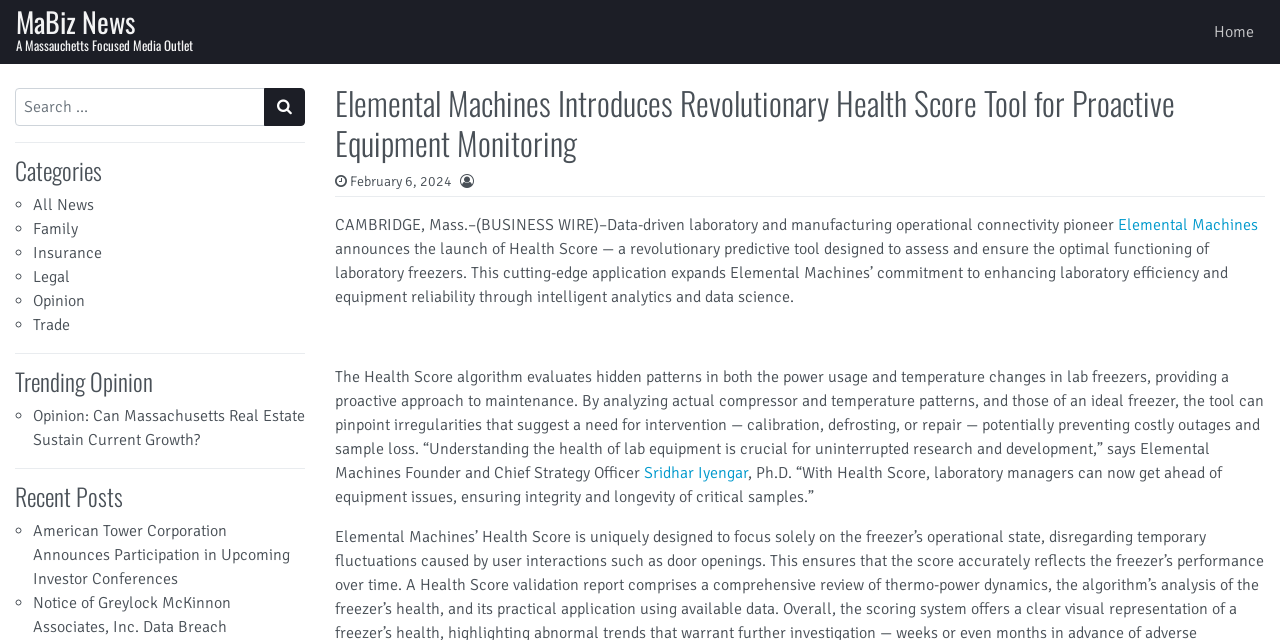Please identify the primary heading on the webpage and return its text.

Elemental Machines Introduces Revolutionary Health Score Tool for Proactive Equipment Monitoring